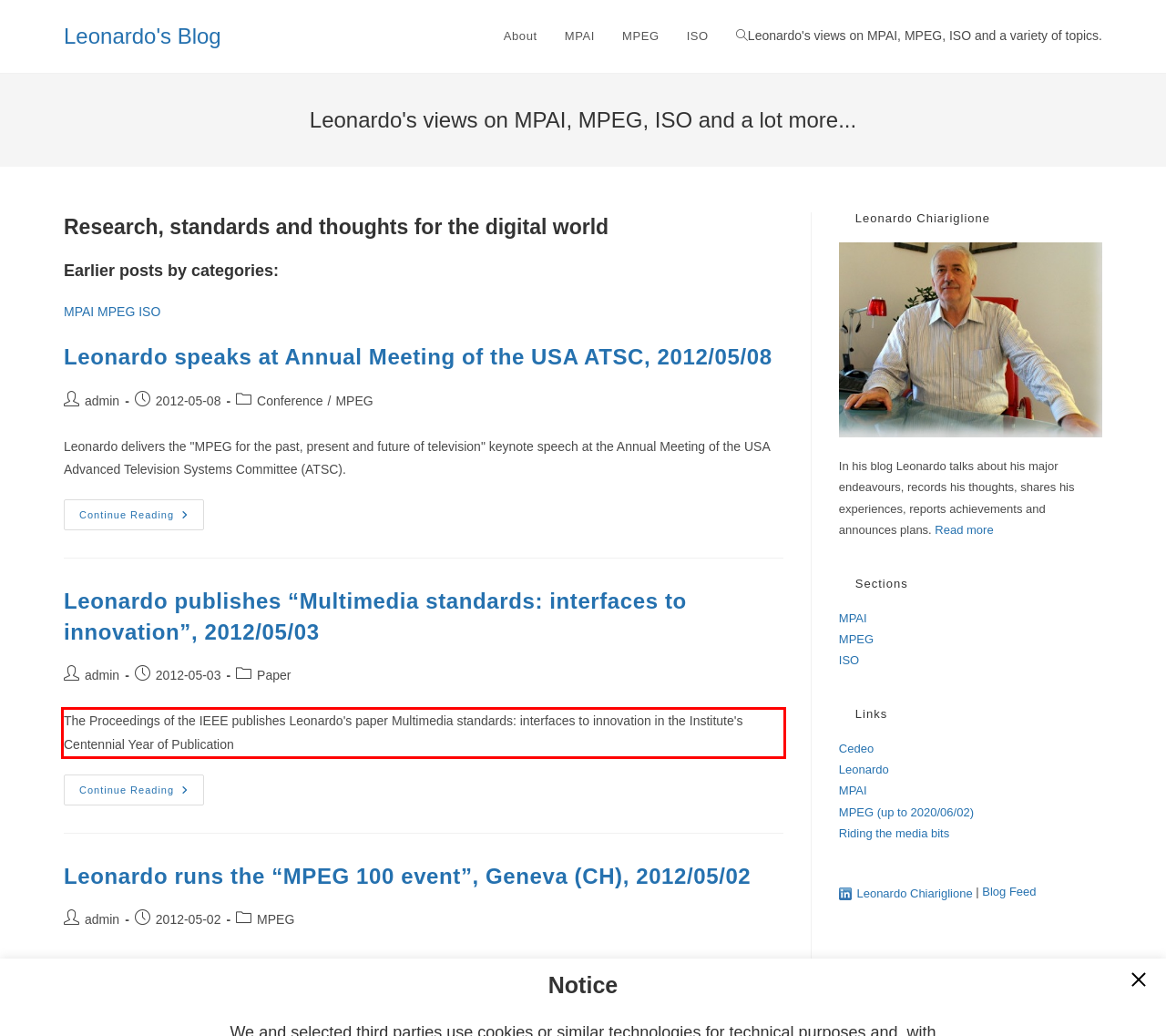Using the provided webpage screenshot, recognize the text content in the area marked by the red bounding box.

The Proceedings of the IEEE publishes Leonardo's paper Multimedia standards: interfaces to innovation in the Institute's Centennial Year of Publication